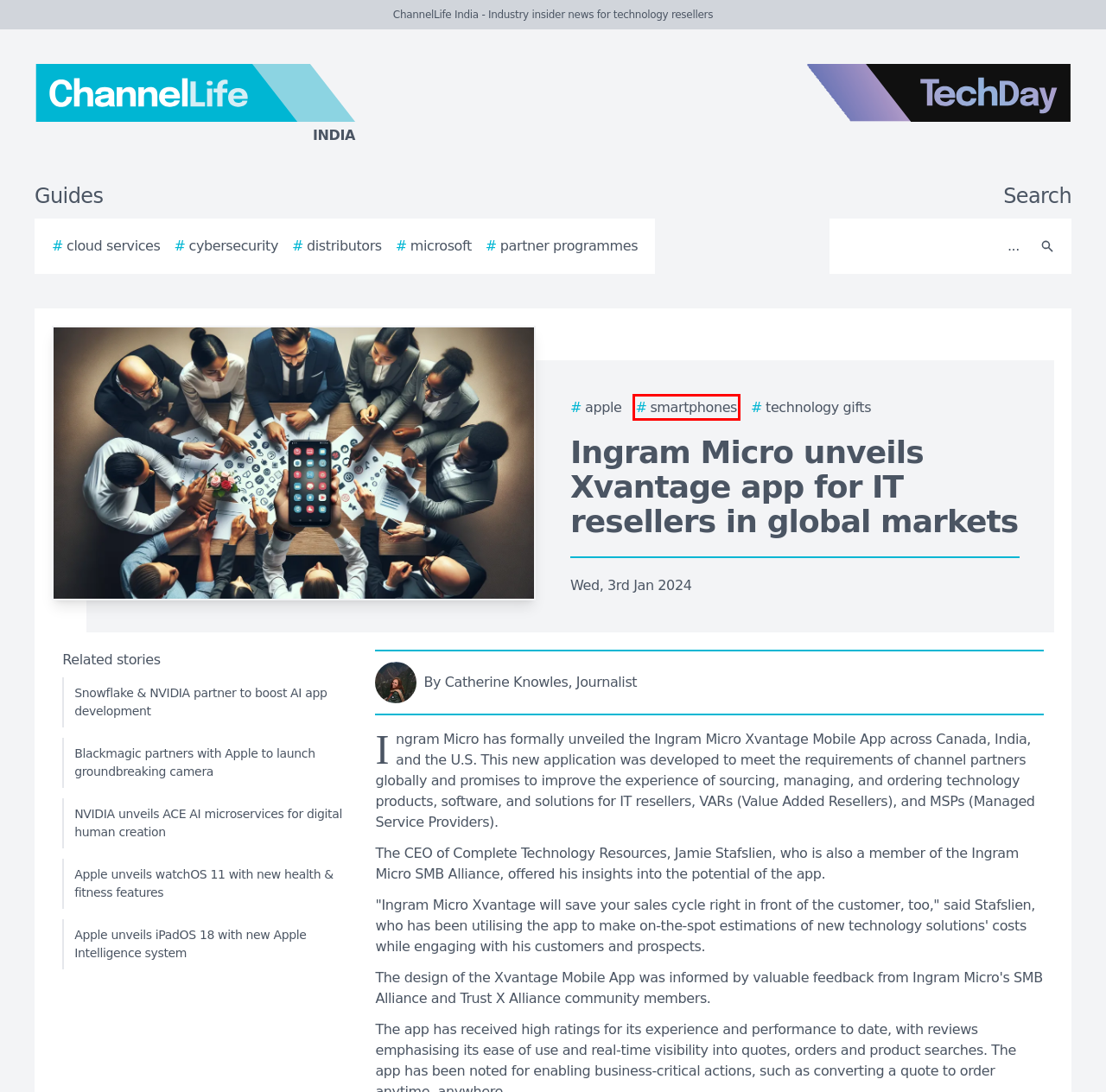View the screenshot of the webpage containing a red bounding box around a UI element. Select the most fitting webpage description for the new page shown after the element in the red bounding box is clicked. Here are the candidates:
A. The 2024 Ultimate Guide to Partner Programmes
B. The 2024 Ultimate Guide to Smartphones
C. Distributors stories - TechDay India
D. The 2024 Ultimate Guide to Apple
E. TechDay India - India's technology news network
F. The 2024 Ultimate Guide to Cybersecurity
G. The 2024 Ultimate Guide to Cloud Services
H. The 2024 Ultimate Guide to Technology Gifts

B